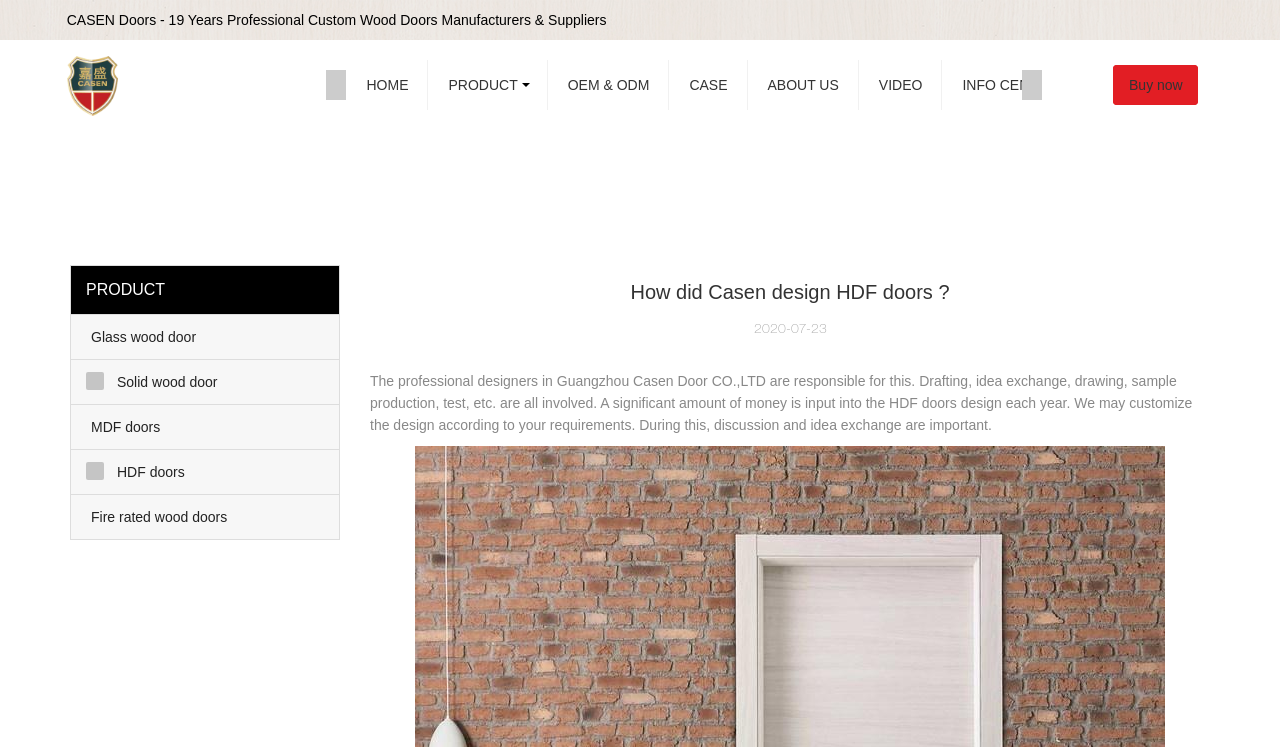Create a full and detailed caption for the entire webpage.

This webpage is about Casen Wooden Doors, a company that manufactures and supplies custom wood doors. At the top left corner, there is a logo of Casen wooden door, accompanied by a link to the logo. Next to the logo, there is a horizontal navigation menu with links to different sections of the website, including HOME, PRODUCT, OEM & ODM, CASE, ABOUT US, VIDEO, INFO CENTER, and CONTACT US.

Below the navigation menu, there is a section highlighting the company's product categories, including Glass wood door, Solid wood door, MDF doors, HDF doors, and Fire rated wood doors. Each product category is represented by a link with an emphasis on the text.

The main content of the webpage is an article titled "How did Casen design HDF doors?" The article is dated July 23, 2020, and it describes the design process of HDF doors by Casen Door CO., LTD. The design process involves drafting, idea exchange, drawing, sample production, and testing, with a significant amount of money invested each year. The company also offers customized design services, which involve discussion and idea exchange with clients.

At the top right corner, there is a "Buy now" link, and at the bottom of the page, there is a "loading" text, which may indicate that the page is still loading or that there is additional content to be loaded.